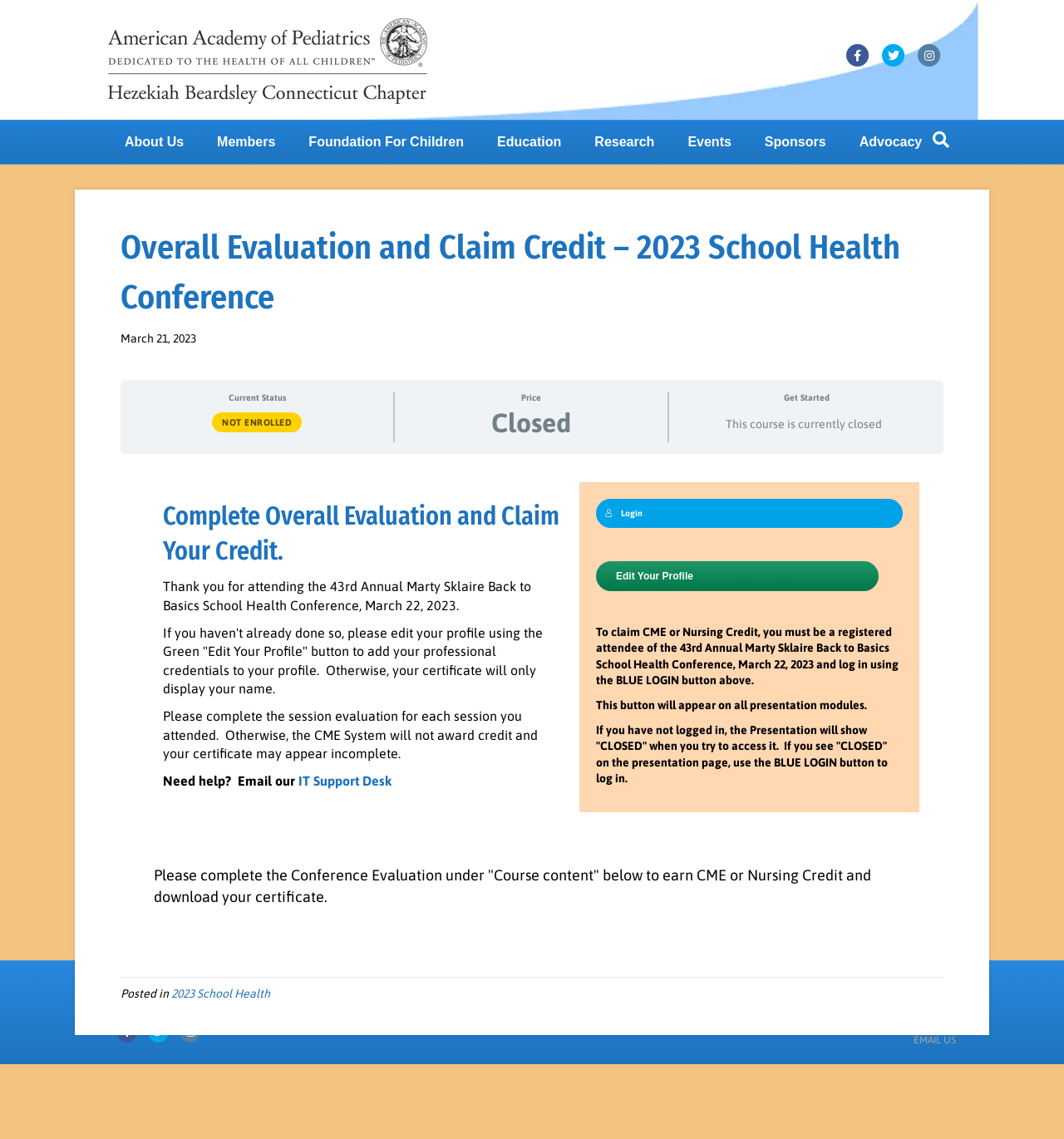Based on the element description 2023 School Health, identify the bounding box coordinates for the UI element. The coordinates should be in the format (top-left x, top-left y, bottom-right x, bottom-right y) and within the 0 to 1 range.

[0.161, 0.866, 0.254, 0.878]